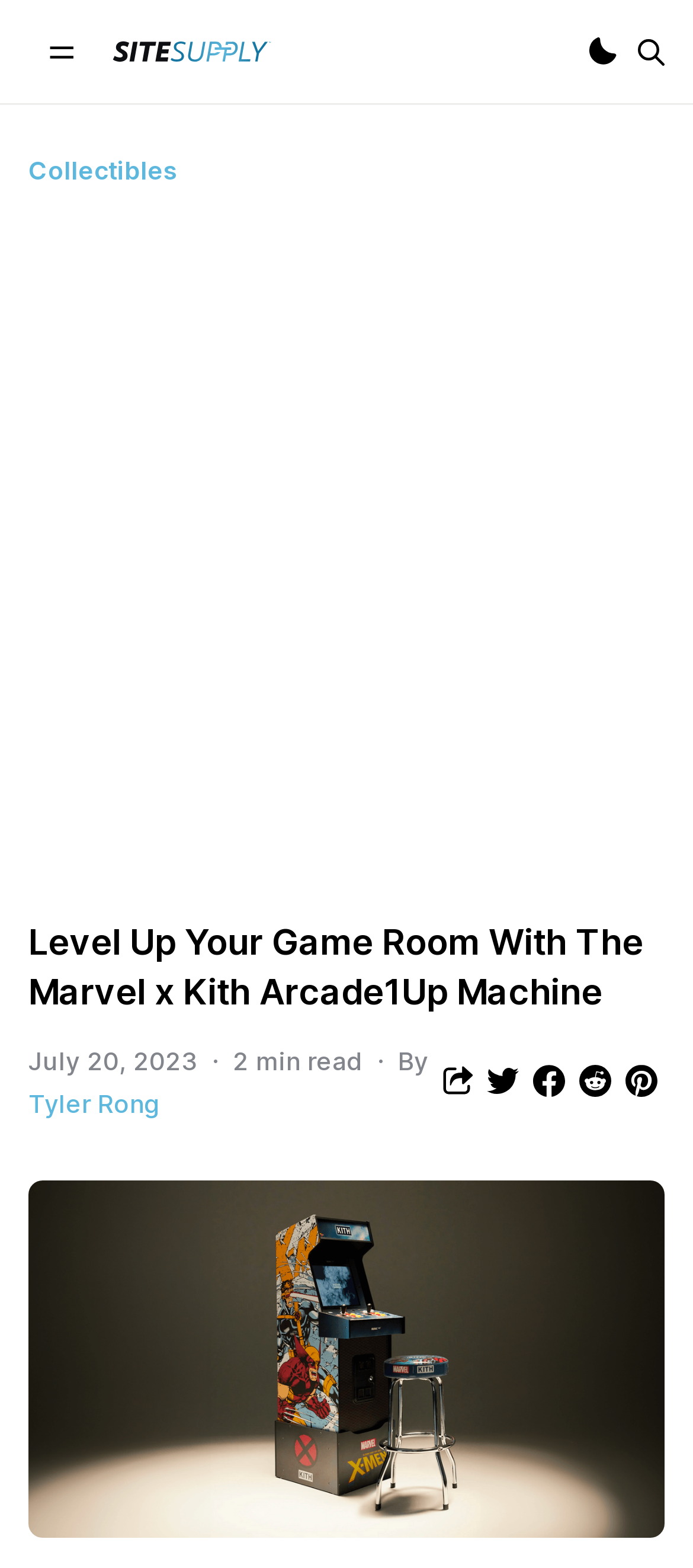Can you determine the main header of this webpage?

Level Up Your Game Room With The Marvel x Kith Arcade1Up Machine